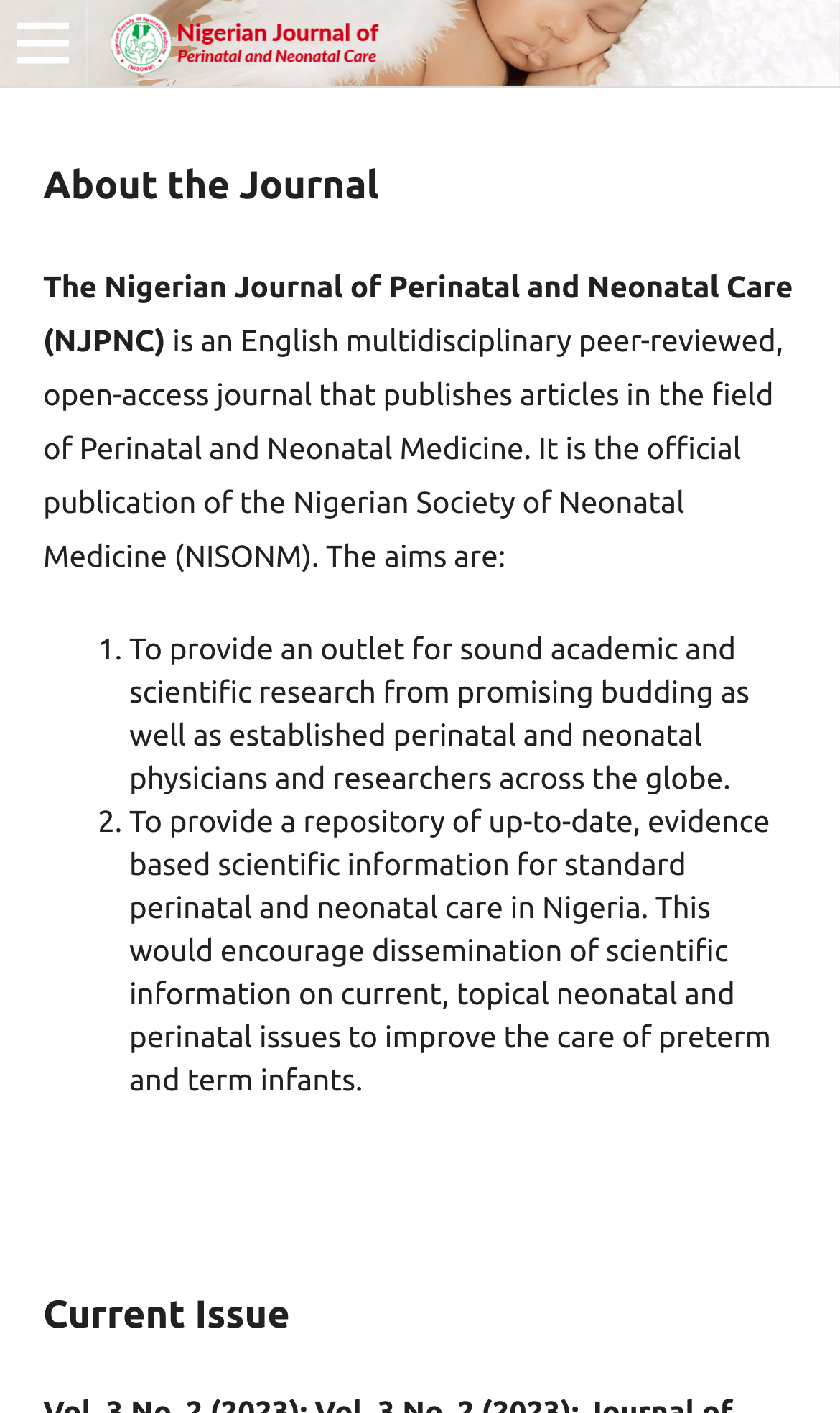Identify the bounding box for the given UI element using the description provided. Coordinates should be in the format (top-left x, top-left y, bottom-right x, bottom-right y) and must be between 0 and 1. Here is the description: Open Menu

[0.0, 0.0, 0.103, 0.061]